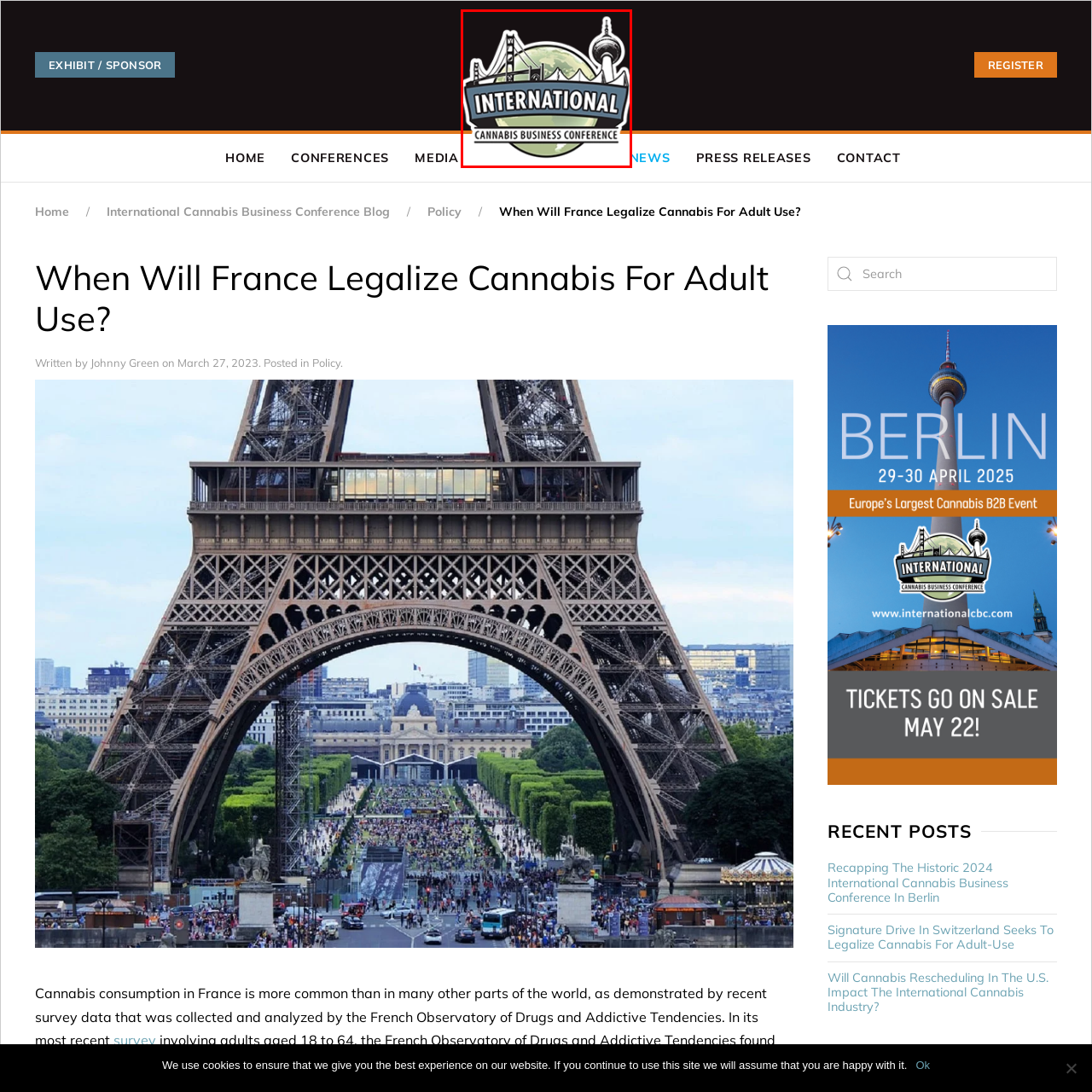What does the stylized representation of the Earth symbolize? Check the image surrounded by the red bounding box and reply with a single word or a short phrase.

International focus